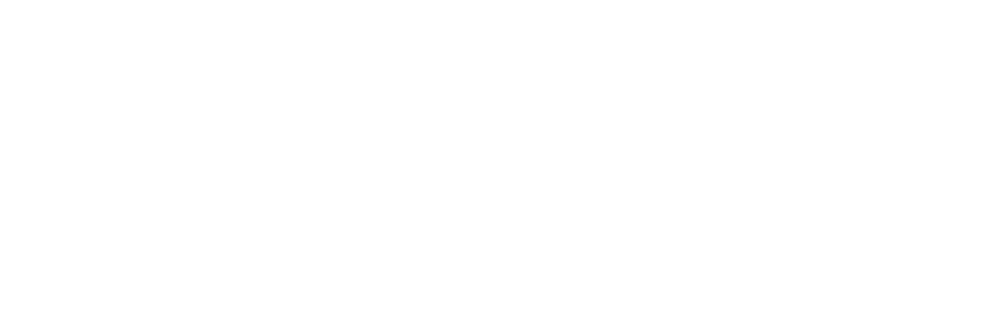What is the purpose of the 'Personal Consolidated Bonus Point Service'?
From the details in the image, provide a complete and detailed answer to the question.

According to the caption, the service is aimed at enhancing customer financial management by consolidating various benefits into a single account, making transactions more convenient and effective for clients.